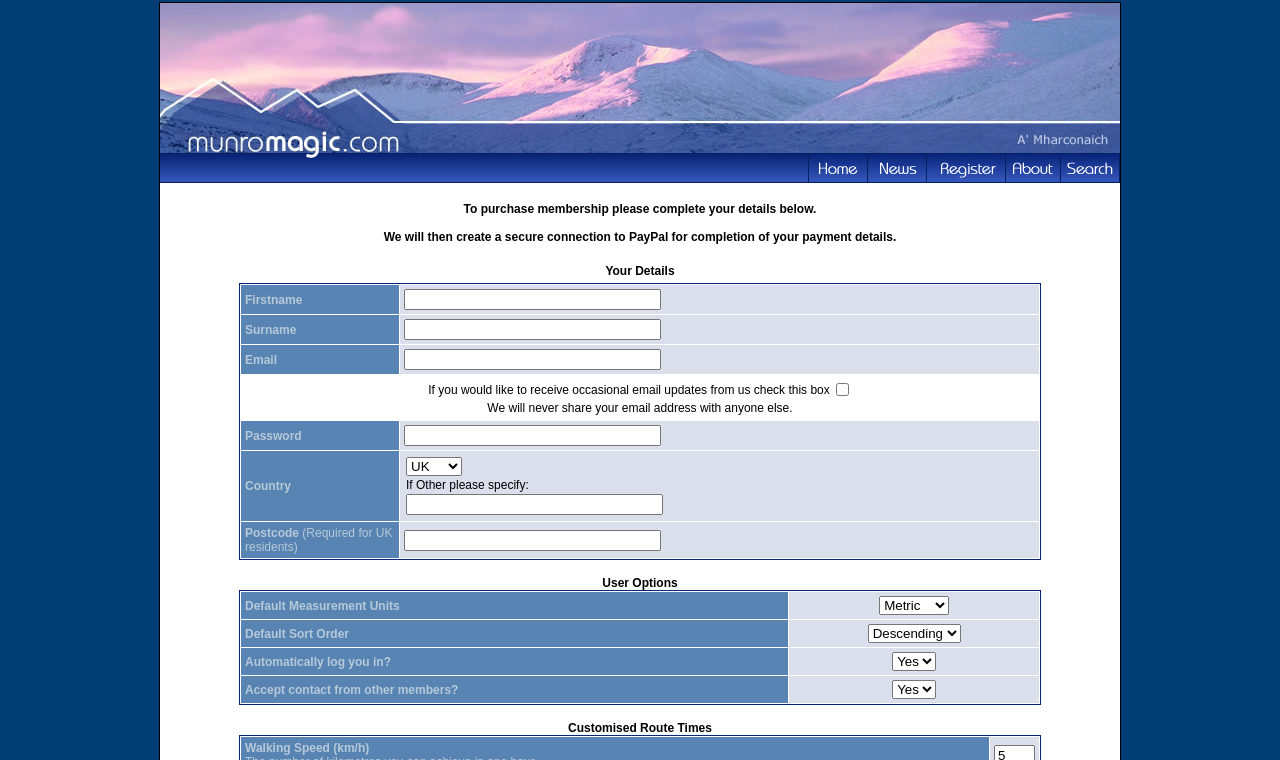How will the membership payment be processed?
Using the image as a reference, give an elaborate response to the question.

The webpage mentions that users will be redirected to a secure connection to PayPal for completion of their payment details, indicating that the membership payment will be processed through PayPal.